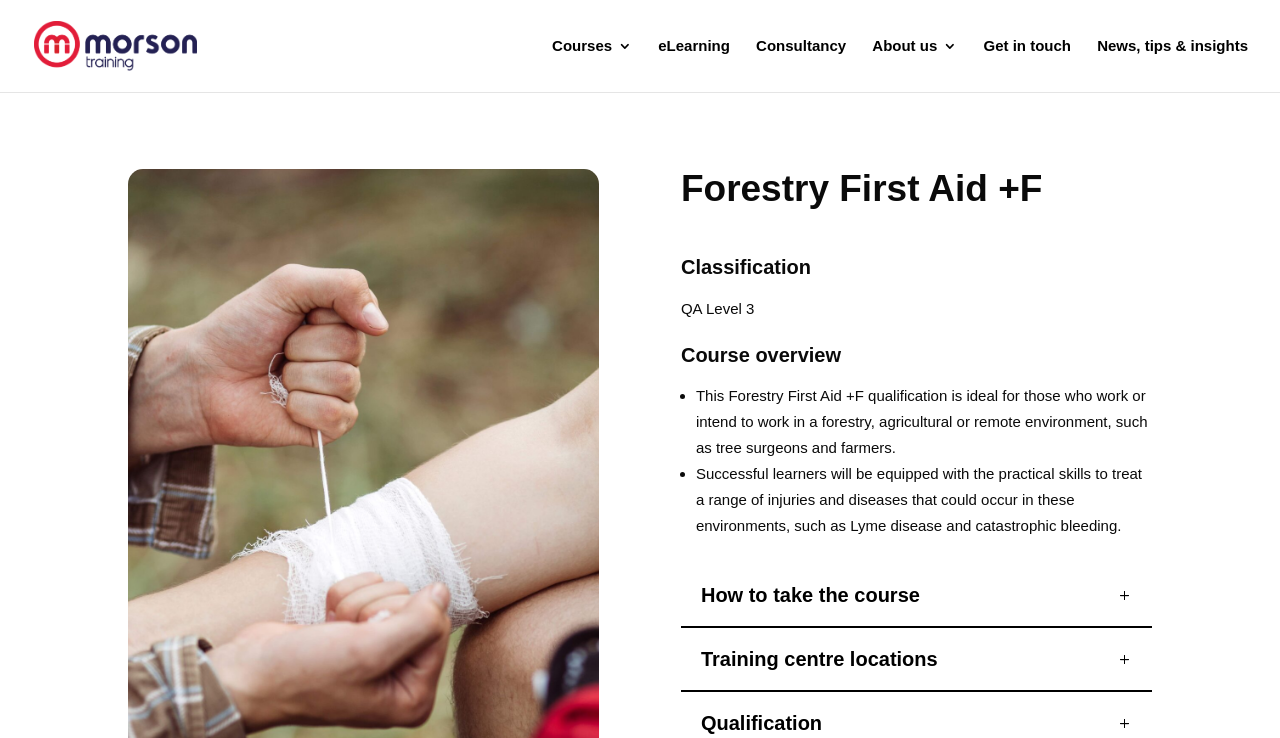Using the details from the image, please elaborate on the following question: What type of learners will benefit from this course?

This question can be answered by reading the course overview section, which mentions that the Forestry First Aid qualification is ideal for those who work or intend to work in a forestry, agricultural or remote environment, such as tree surgeons and farmers.